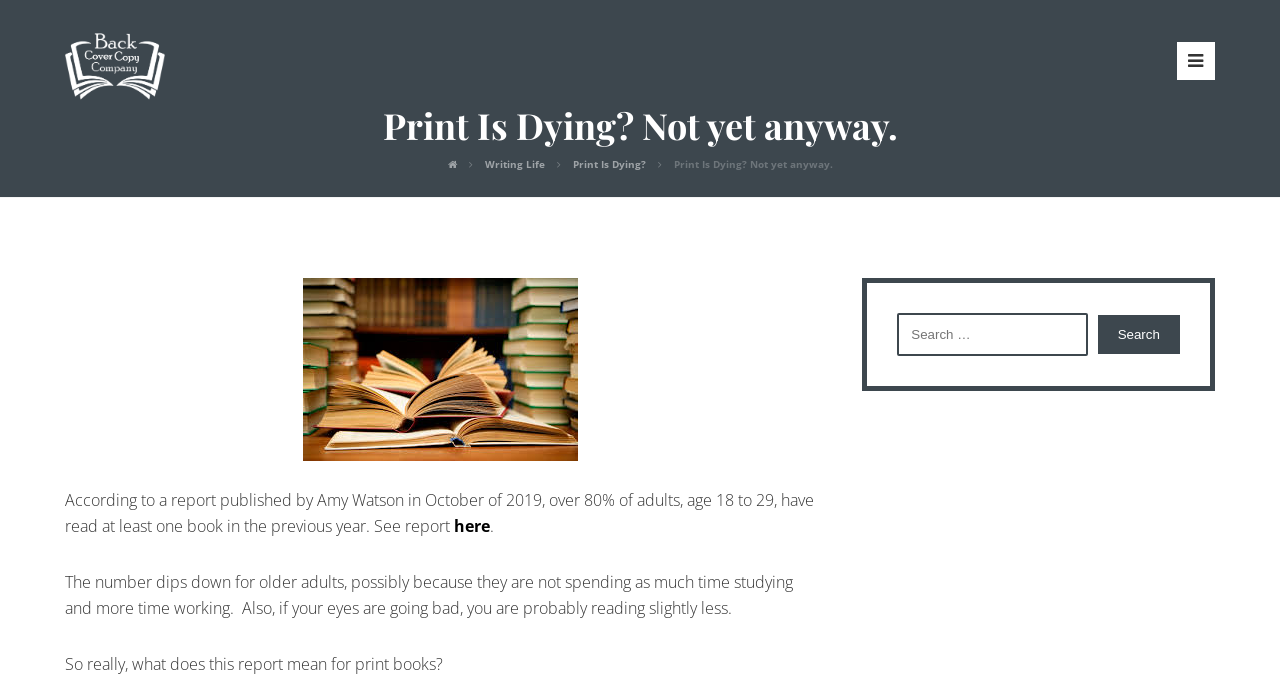Could you identify the text that serves as the heading for this webpage?

Print Is Dying? Not yet anyway.